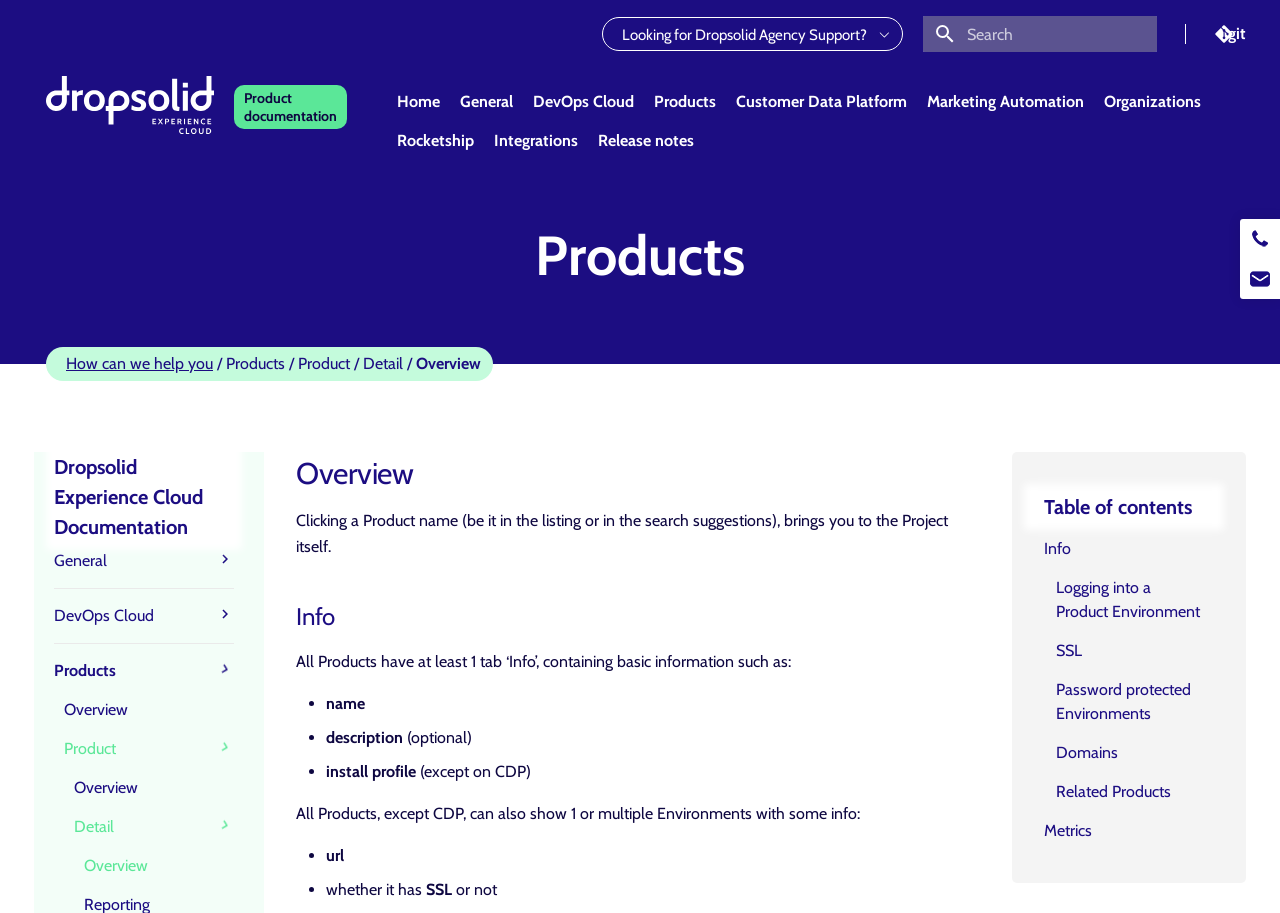Please determine the bounding box coordinates for the element that should be clicked to follow these instructions: "Go to Home page".

[0.31, 0.101, 0.344, 0.122]